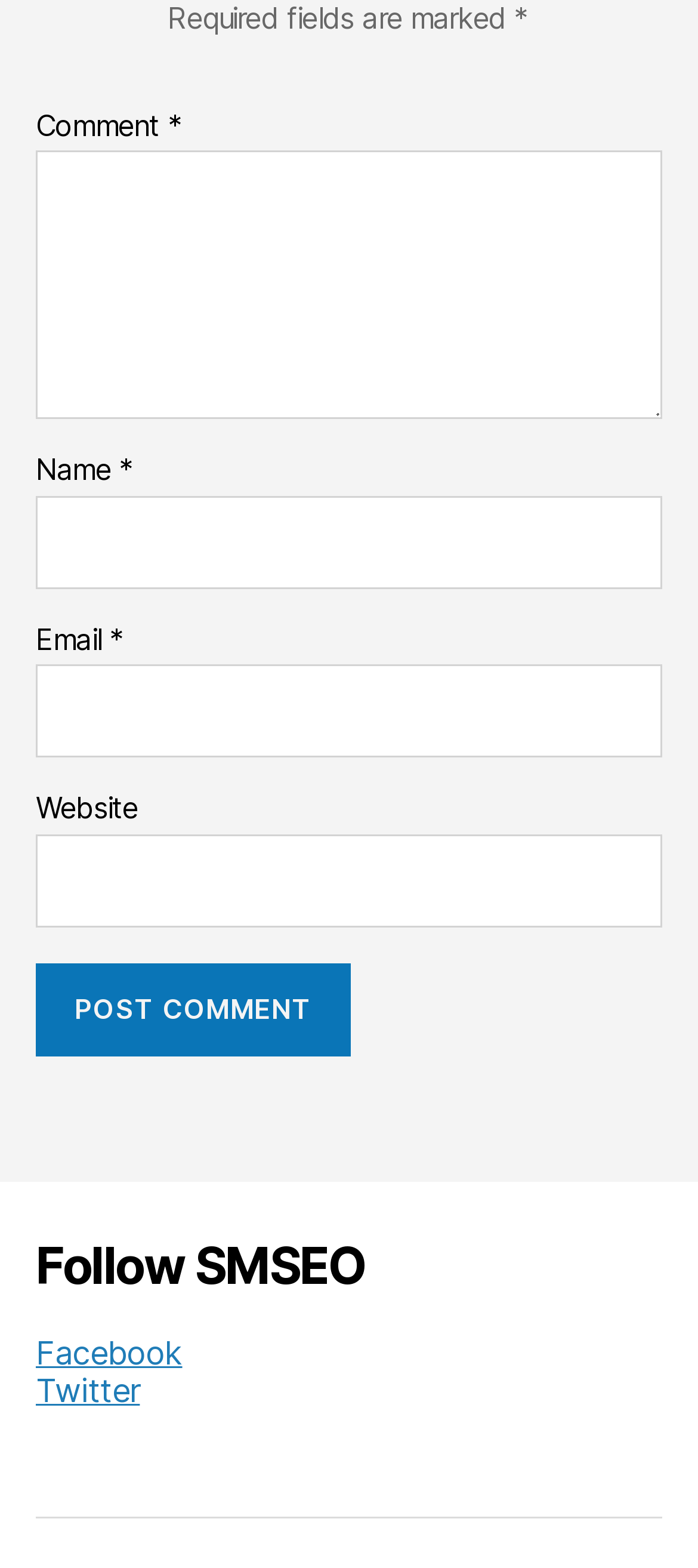How many social media links are there?
Using the information from the image, give a concise answer in one word or a short phrase.

2